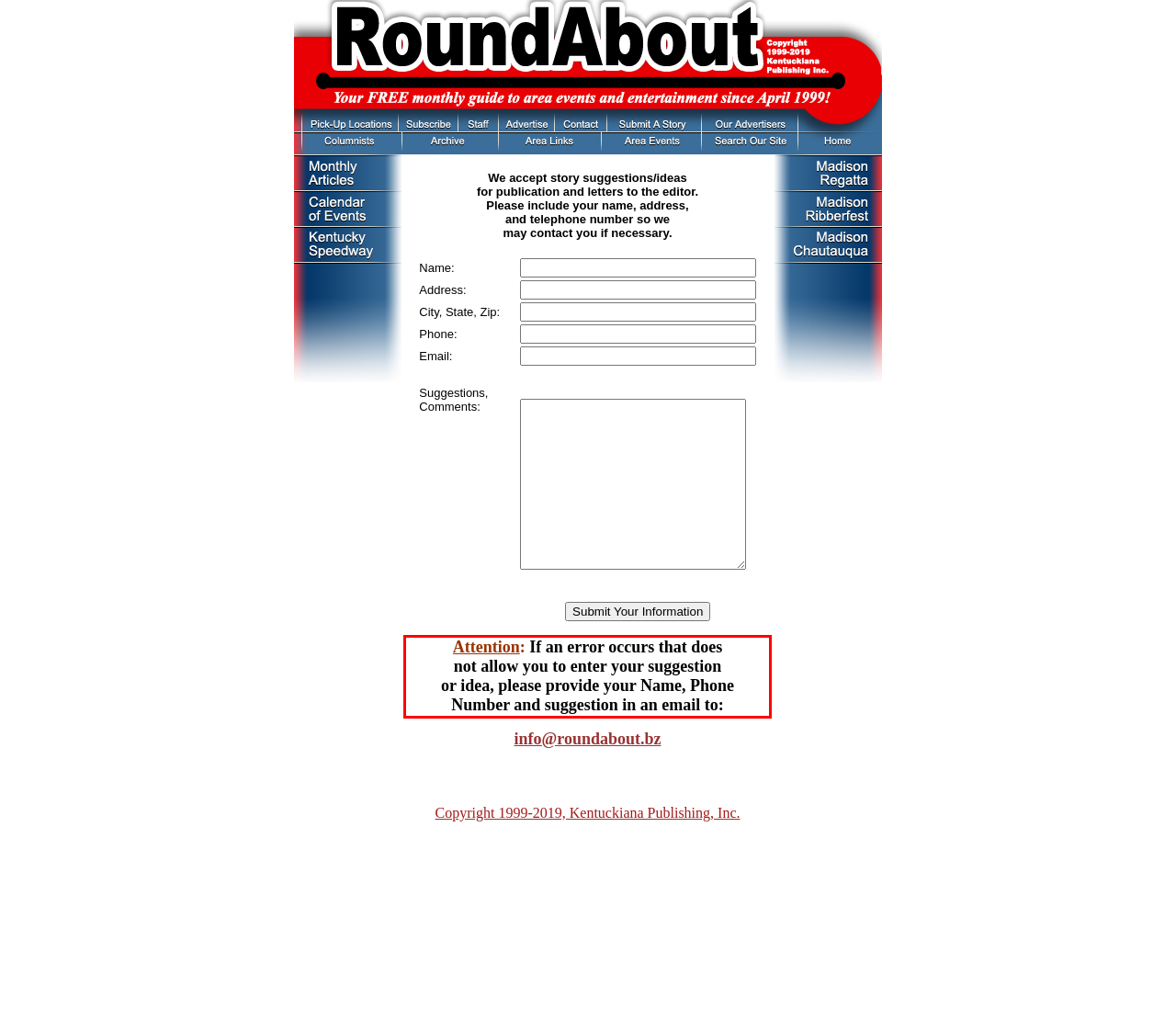You are presented with a webpage screenshot featuring a red bounding box. Perform OCR on the text inside the red bounding box and extract the content.

Attention: If an error occurs that does not allow you to enter your suggestion or idea, please provide your Name, Phone Number and suggestion in an email to: